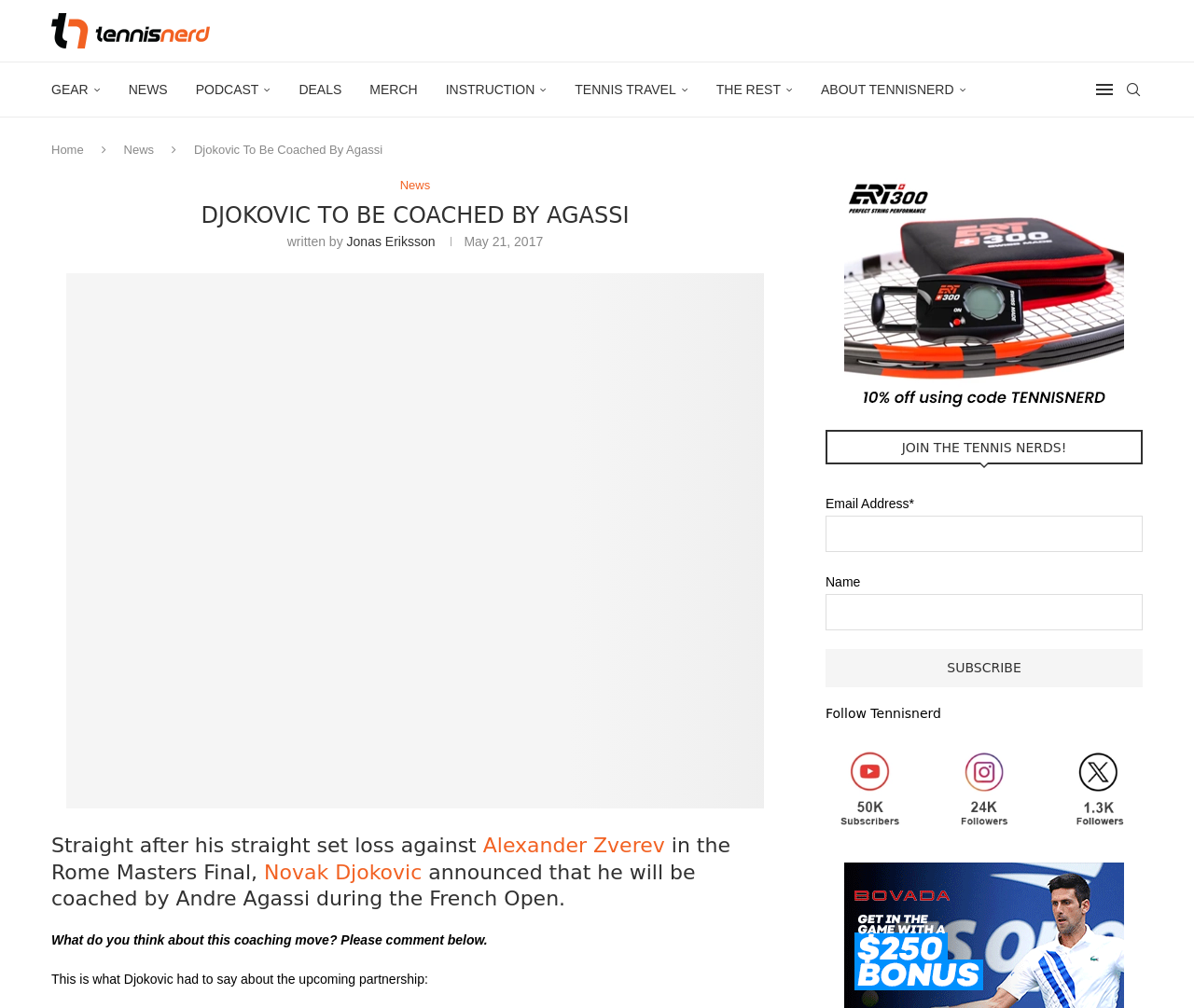Locate the bounding box coordinates of the area to click to fulfill this instruction: "Subscribe to the newsletter". The bounding box should be presented as four float numbers between 0 and 1, in the order [left, top, right, bottom].

[0.691, 0.644, 0.957, 0.682]